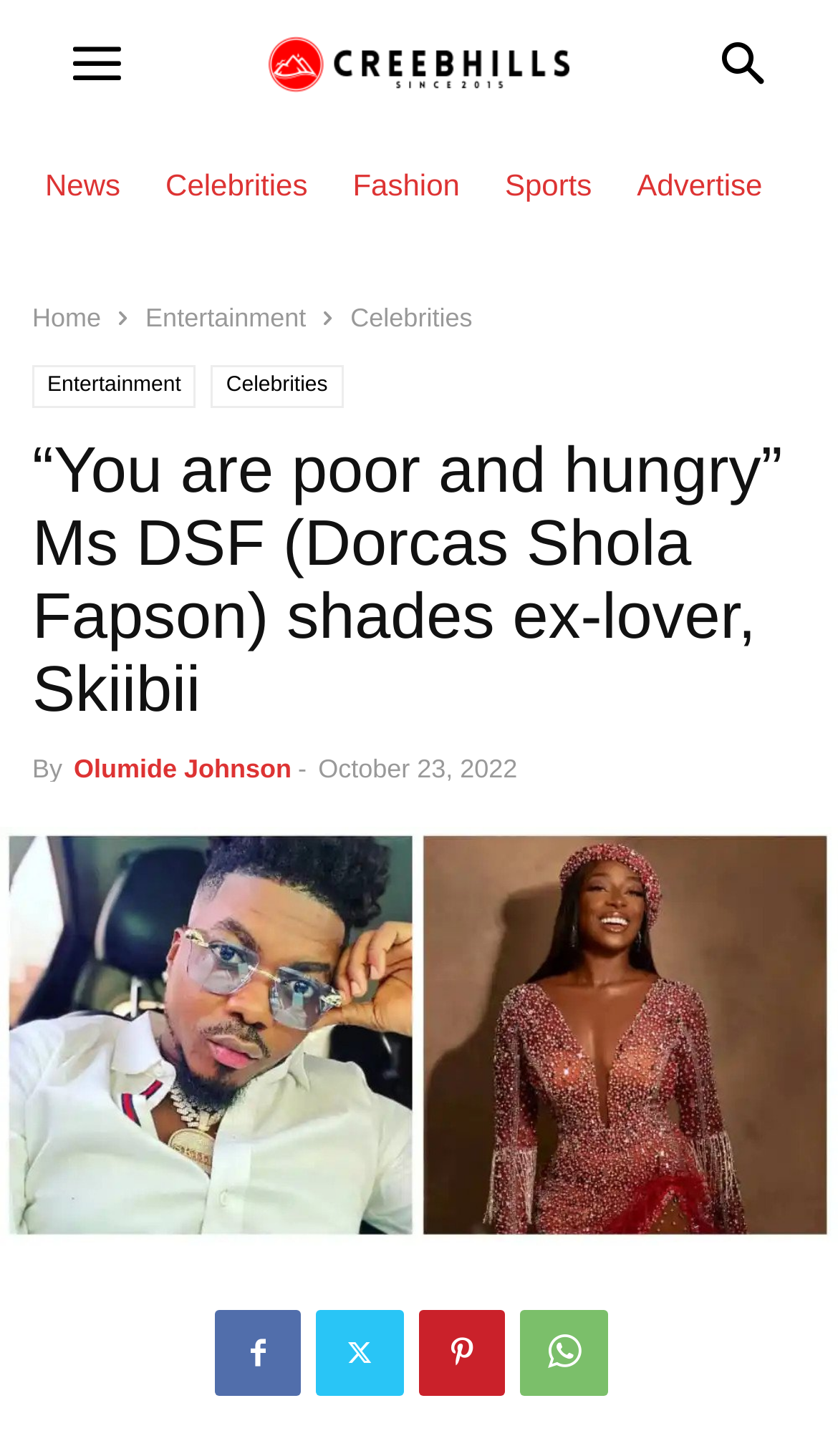Extract the bounding box coordinates of the UI element described: "Olumide Johnson". Provide the coordinates in the format [left, top, right, bottom] with values ranging from 0 to 1.

[0.088, 0.518, 0.348, 0.538]